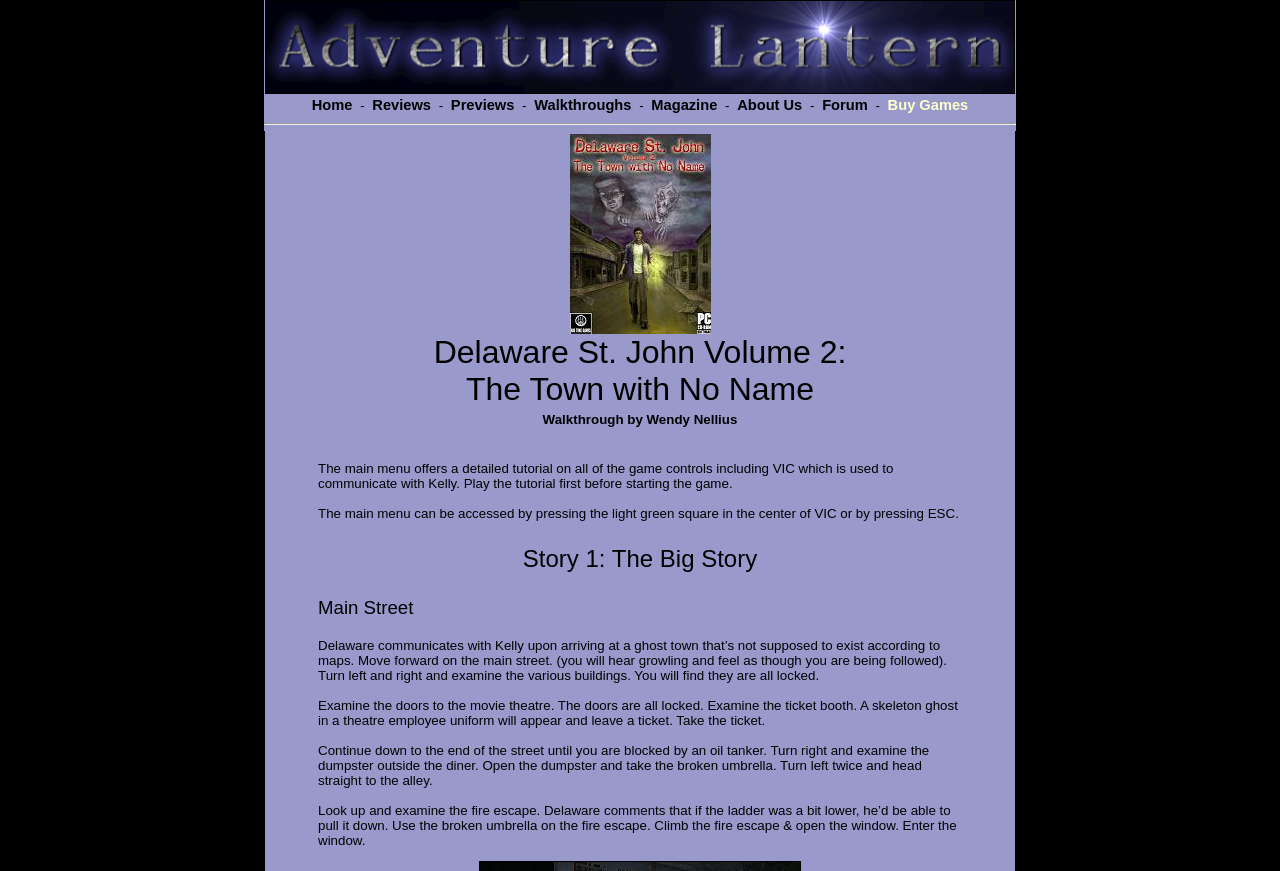Can you identify the bounding box coordinates of the clickable region needed to carry out this instruction: 'Click on the image of Delaware St. John Volume 2: The Town with No Name'? The coordinates should be four float numbers within the range of 0 to 1, stated as [left, top, right, bottom].

[0.445, 0.154, 0.555, 0.384]